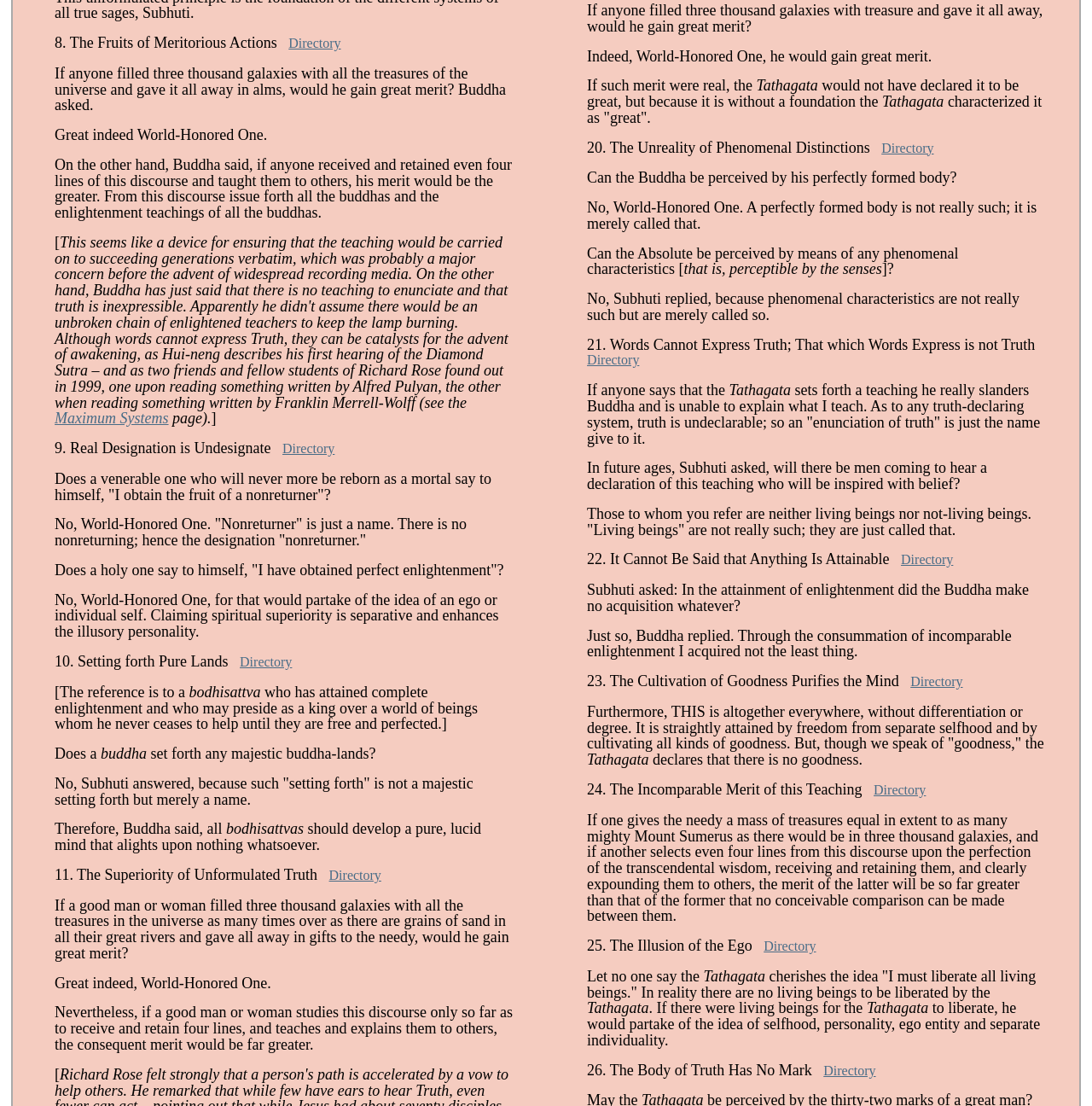Determine the bounding box coordinates of the clickable element necessary to fulfill the instruction: "click Directory". Provide the coordinates as four float numbers within the 0 to 1 range, i.e., [left, top, right, bottom].

[0.264, 0.032, 0.312, 0.046]